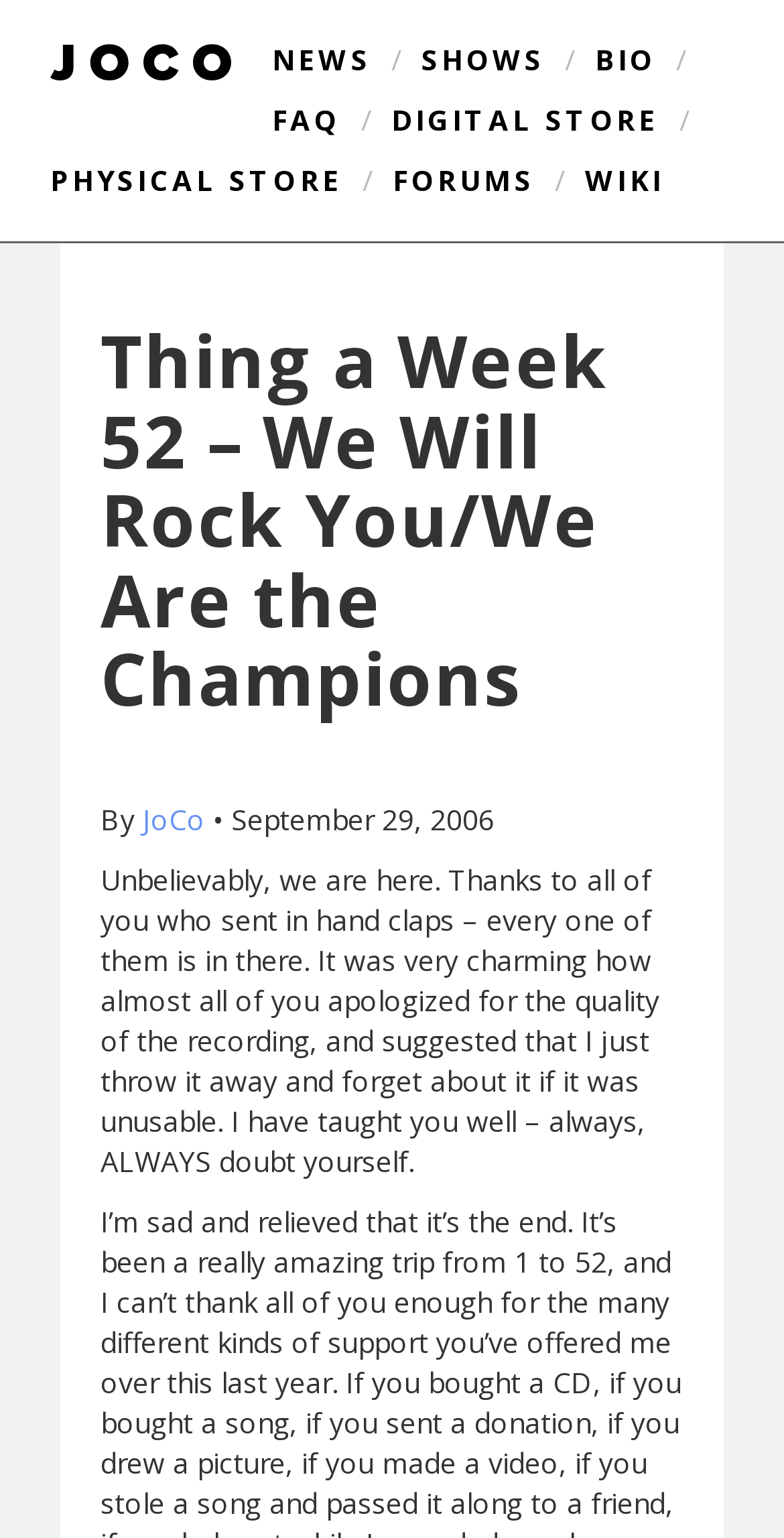Please answer the following question using a single word or phrase: 
What are the two types of stores mentioned?

Digital Store and Physical Store